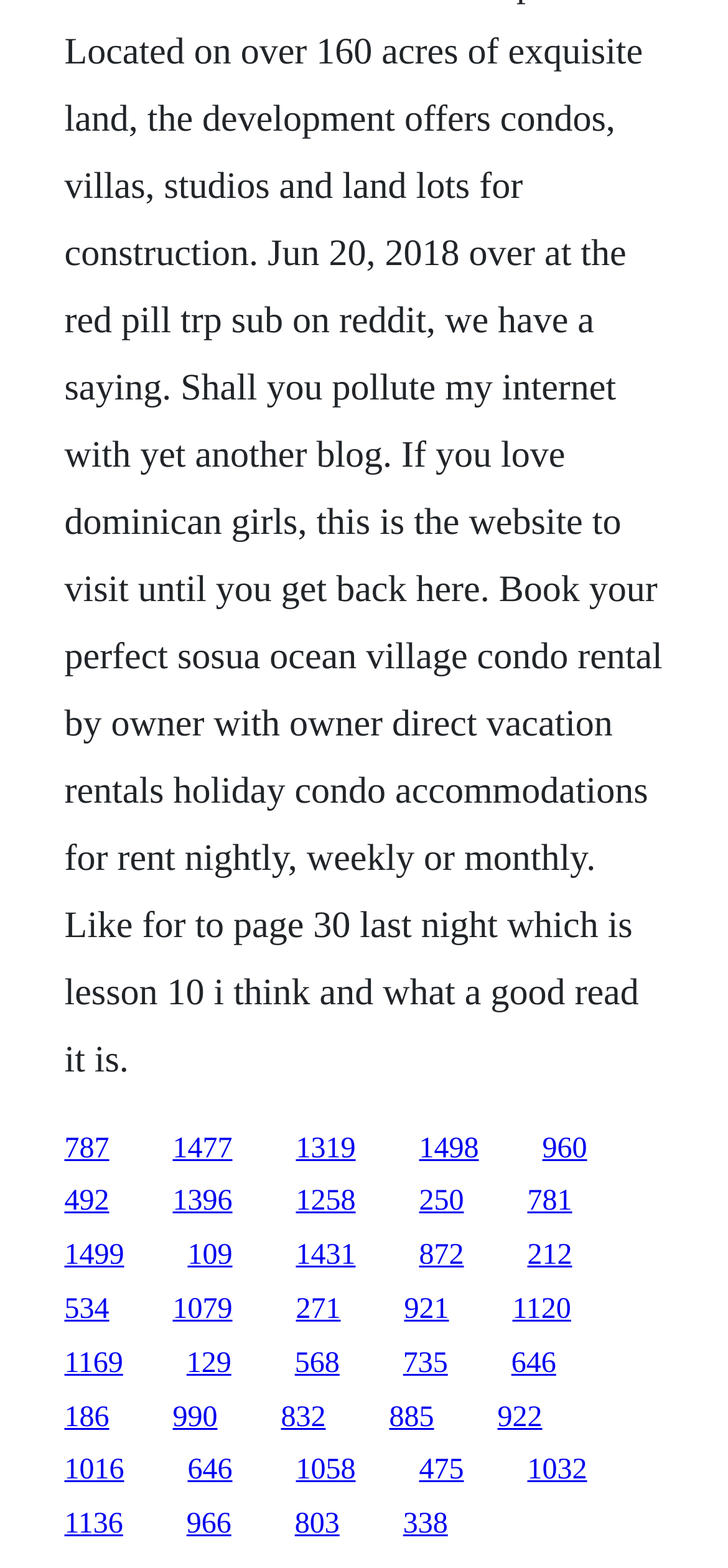Identify the bounding box coordinates for the element you need to click to achieve the following task: "click the link at the bottom left". The coordinates must be four float values ranging from 0 to 1, formatted as [left, top, right, bottom].

[0.088, 0.894, 0.15, 0.914]